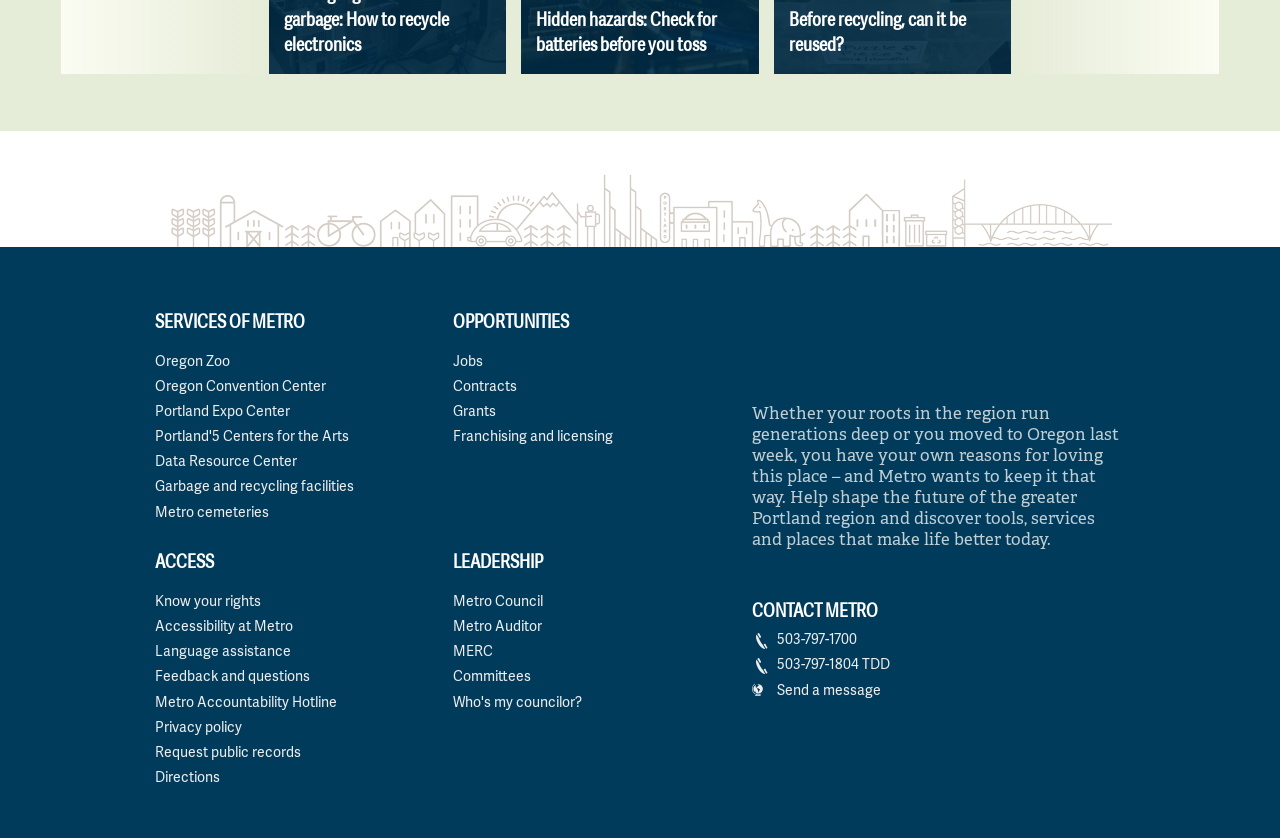How can someone contact Metro?
Examine the webpage screenshot and provide an in-depth answer to the question.

The question asks about how someone can contact Metro. By looking at the 'CONTACT METRO' section, we can find the phone numbers and a link to send a message, which are the ways to contact Metro.